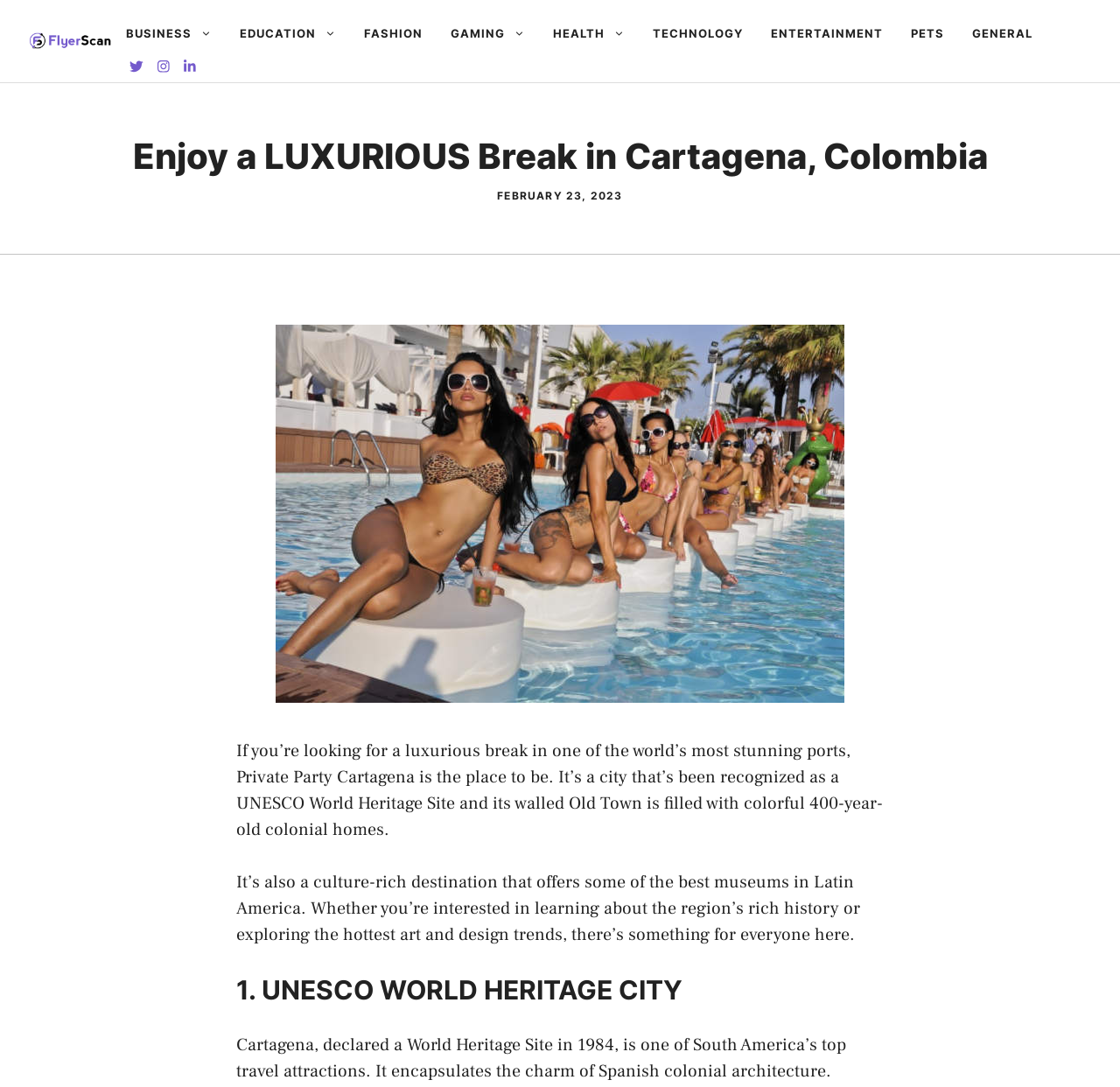Respond to the following query with just one word or a short phrase: 
What is the date mentioned in the article?

FEBRUARY 23, 2023